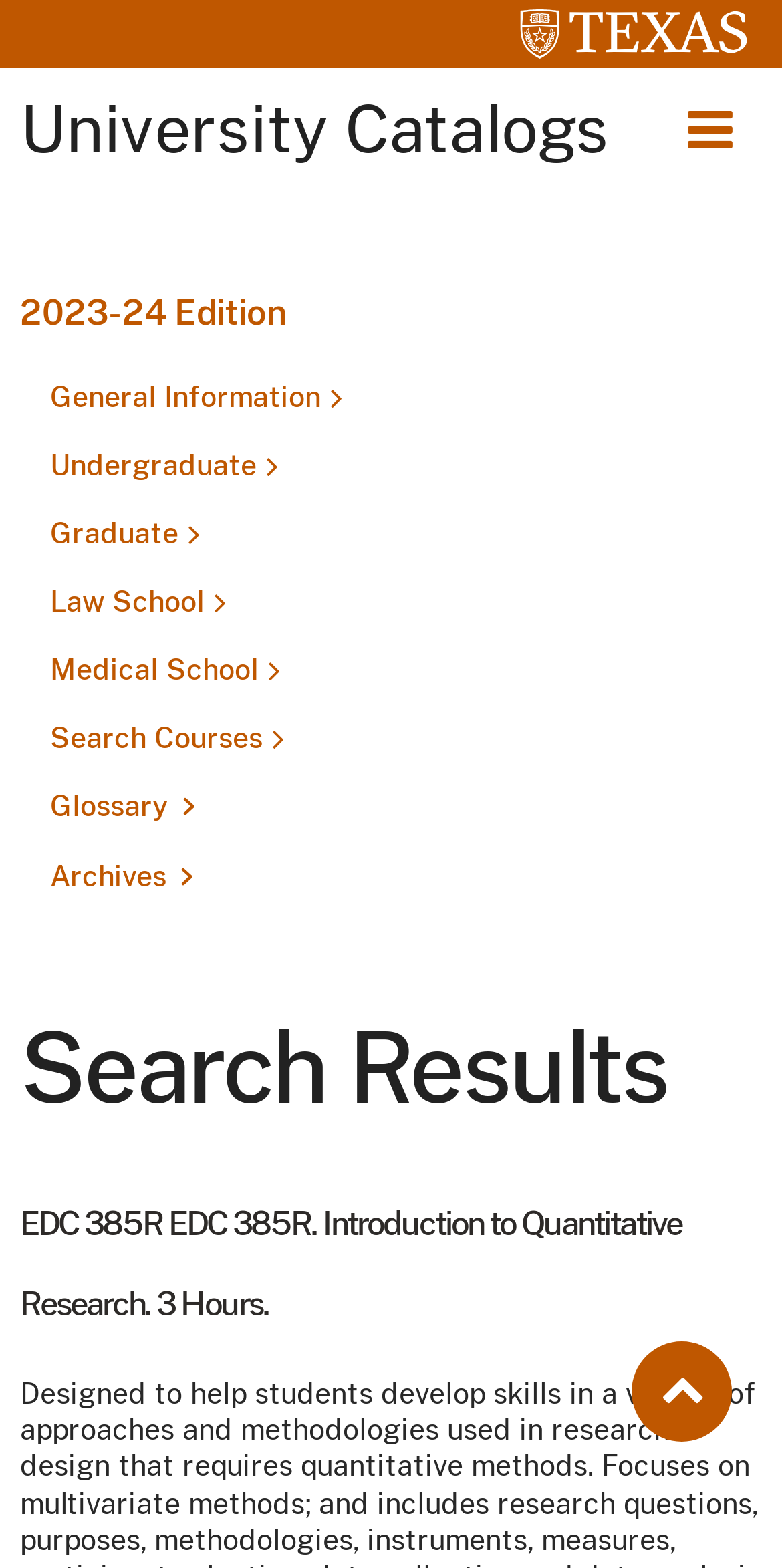Identify the bounding box for the element characterized by the following description: "Archives".

[0.026, 0.537, 0.974, 0.582]